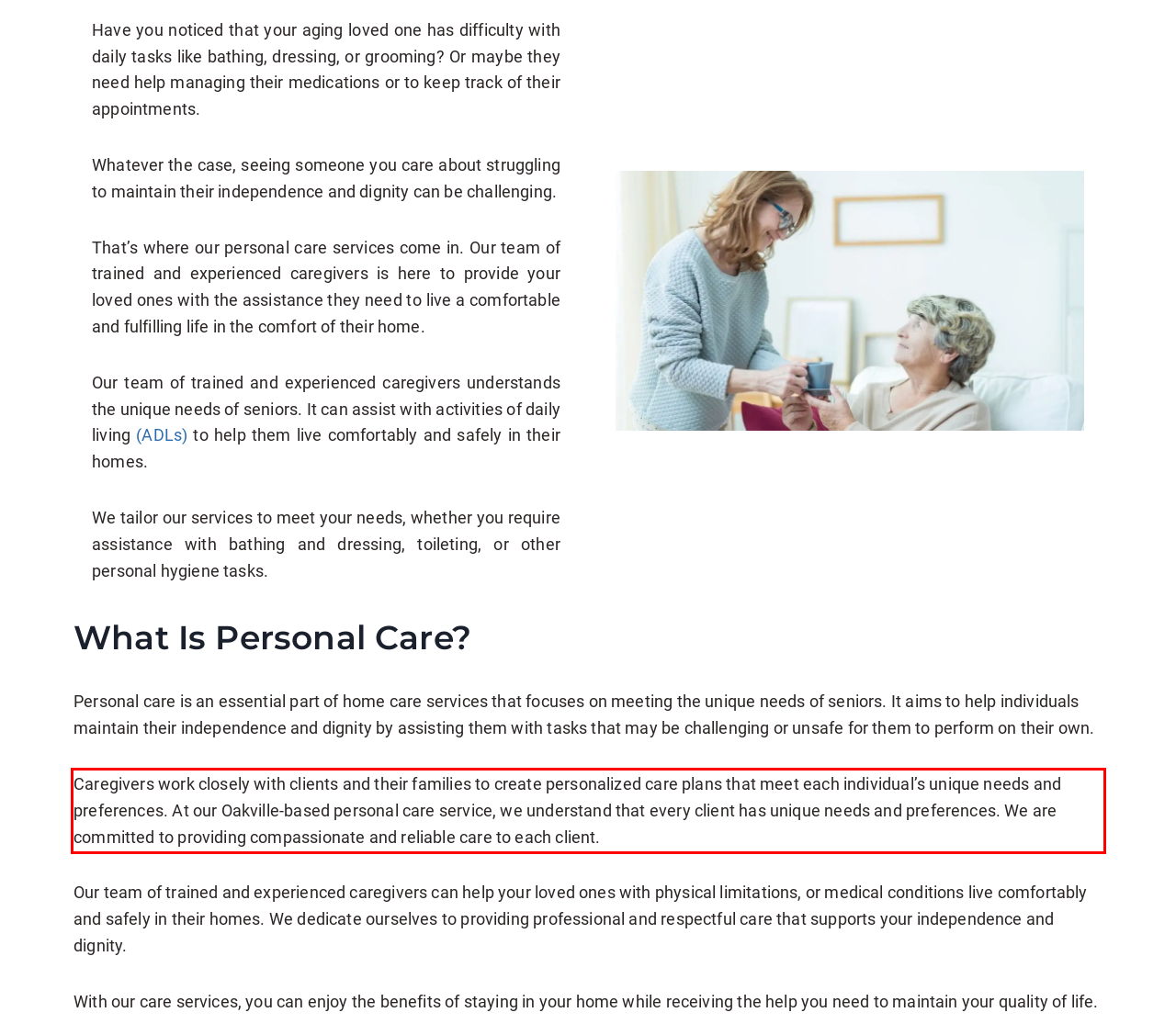By examining the provided screenshot of a webpage, recognize the text within the red bounding box and generate its text content.

Caregivers work closely with clients and their families to create personalized care plans that meet each individual’s unique needs and preferences. At our Oakville-based personal care service, we understand that every client has unique needs and preferences. We are committed to providing compassionate and reliable care to each client.